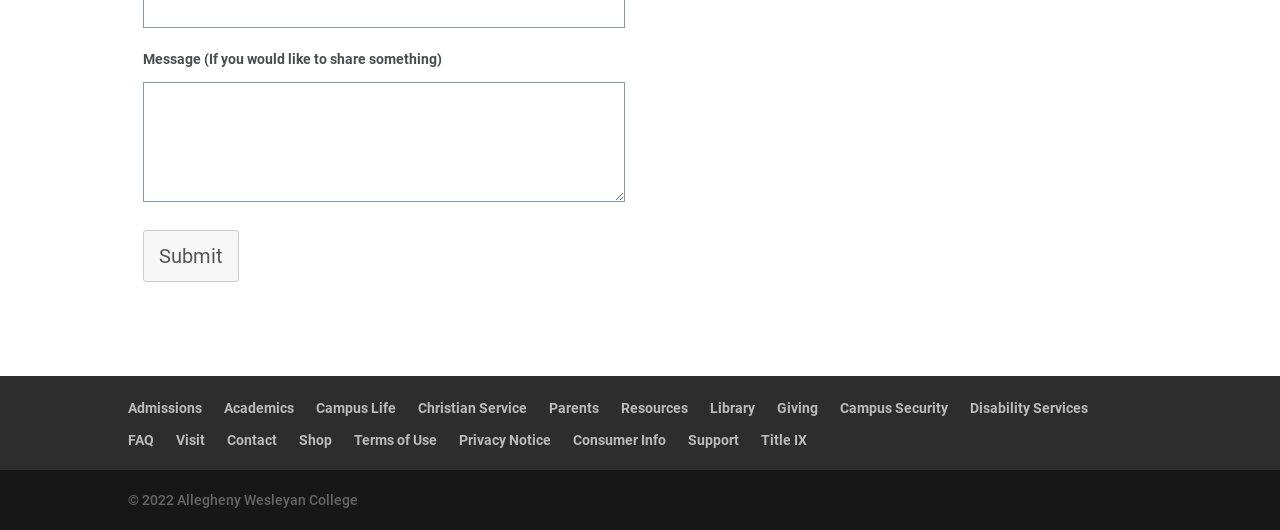Please give a one-word or short phrase response to the following question: 
What is the purpose of the textbox?

To share a message